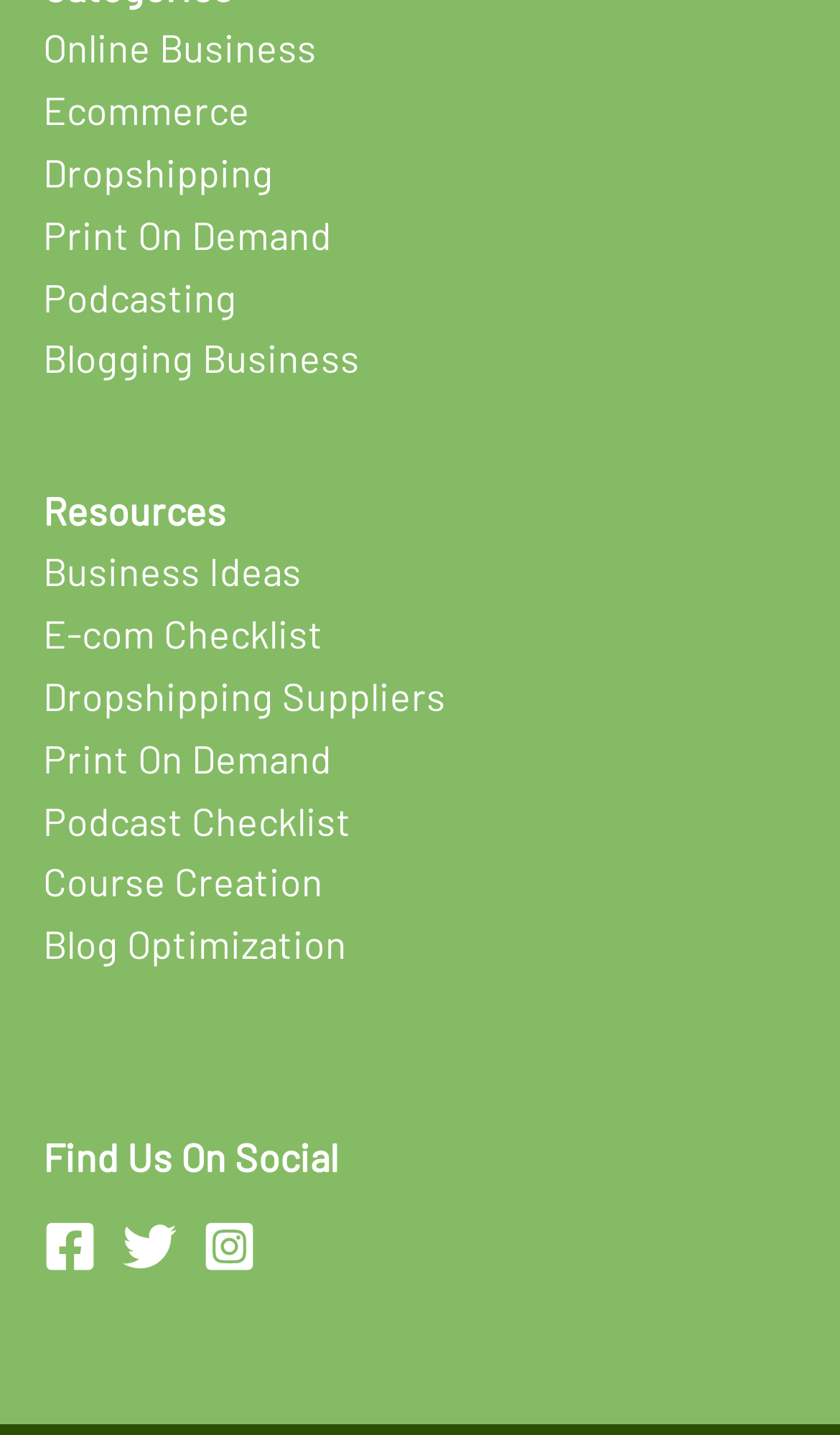Please identify the bounding box coordinates of the clickable region that I should interact with to perform the following instruction: "Check out Blog Optimization". The coordinates should be expressed as four float numbers between 0 and 1, i.e., [left, top, right, bottom].

[0.051, 0.641, 0.413, 0.674]